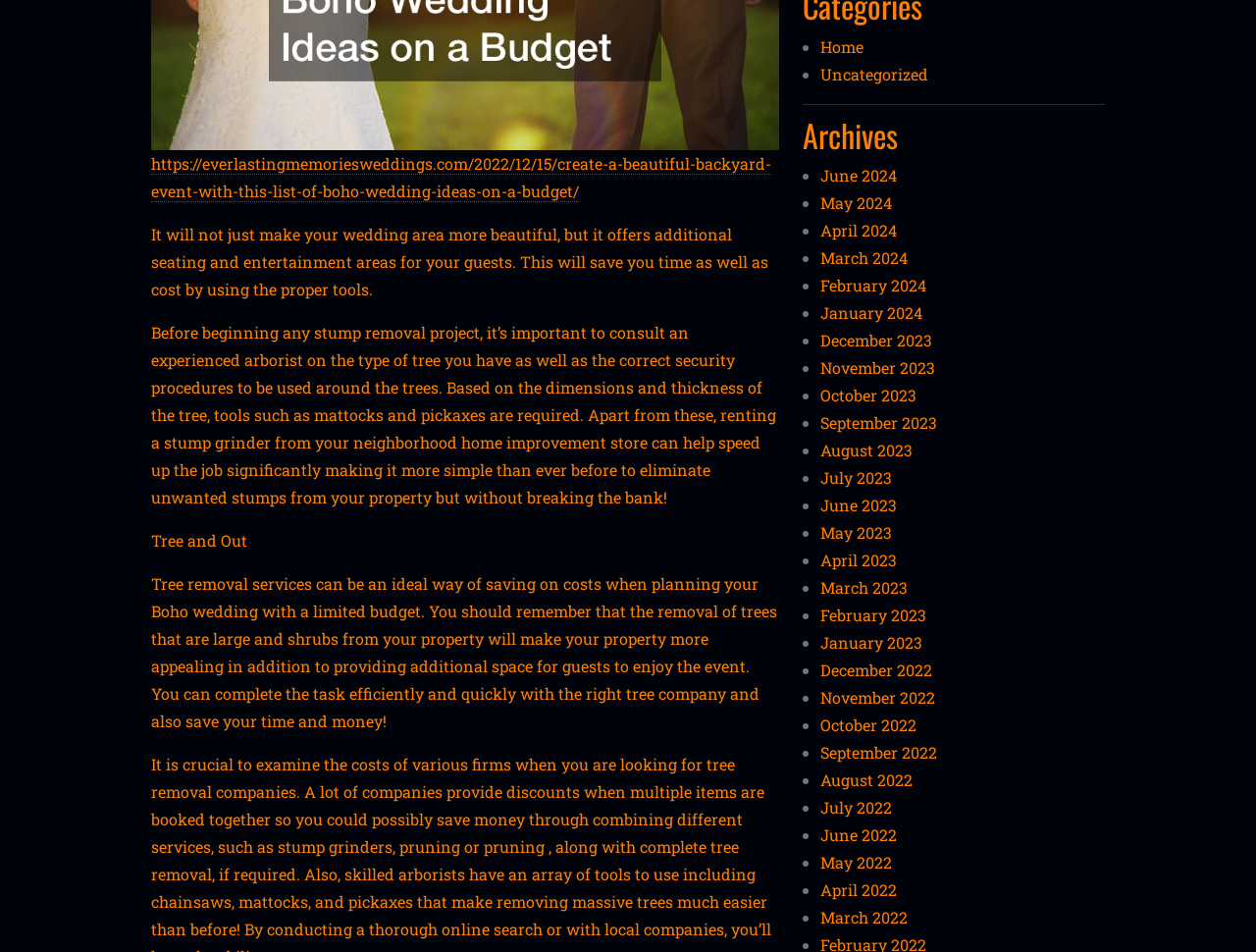Identify the bounding box of the UI element that matches this description: "https://everlastingmemoriesweddings.com/2022/12/15/create-a-beautiful-backyard-event-with-this-list-of-boho-wedding-ideas-on-a-budget/".

[0.12, 0.161, 0.614, 0.213]